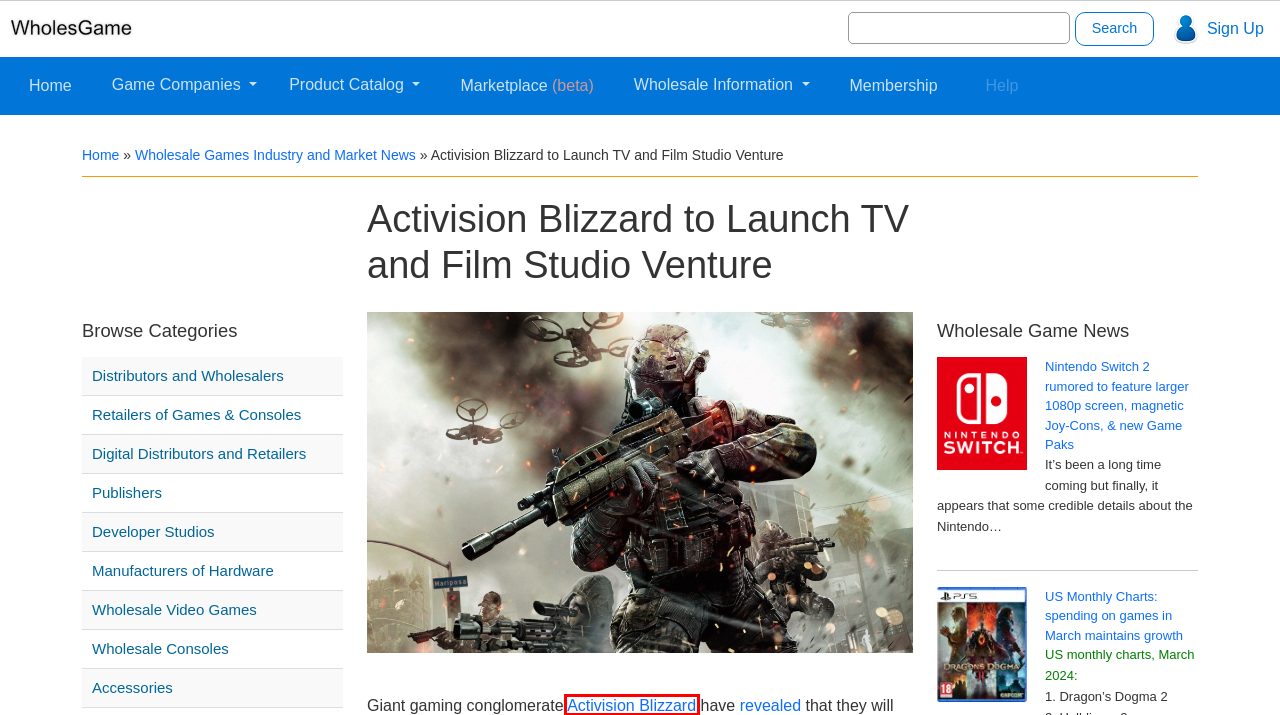Examine the screenshot of a webpage with a red bounding box around a UI element. Select the most accurate webpage description that corresponds to the new page after clicking the highlighted element. Here are the choices:
A. Video Game Publishers - WholesGame
B. Activision Blizzard - WholesGame
C. Digital Distributors and Retailers of PC and Video Games
D. Wholesale Information - WholesGame
E. Accessories Wholesale - WholesGame
F. Wholesale Video Games Industry and Market News
G. Video Game Companies - WholesGame
H. Video Game Wholesalers and Distributors - WholesGame

B